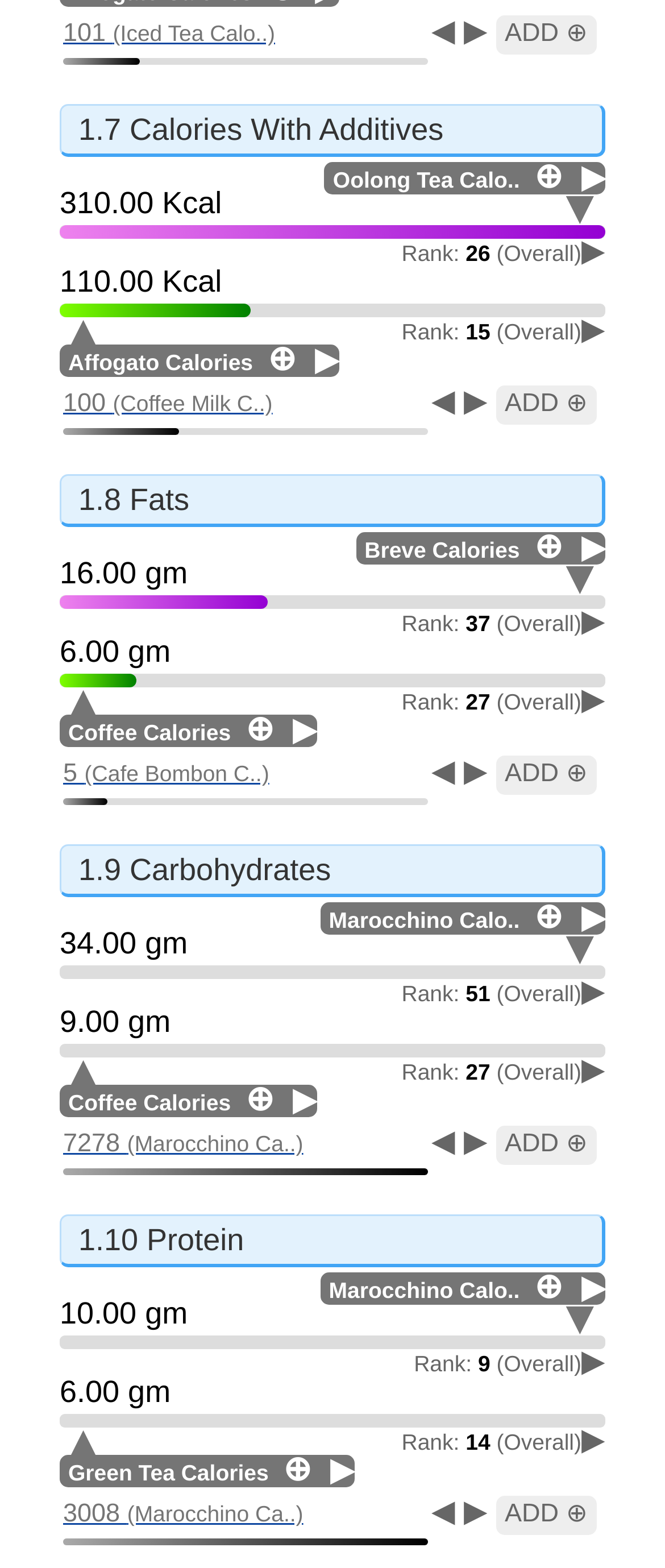What is the fat content of Breve?
Please provide a single word or phrase answer based on the image.

Not specified